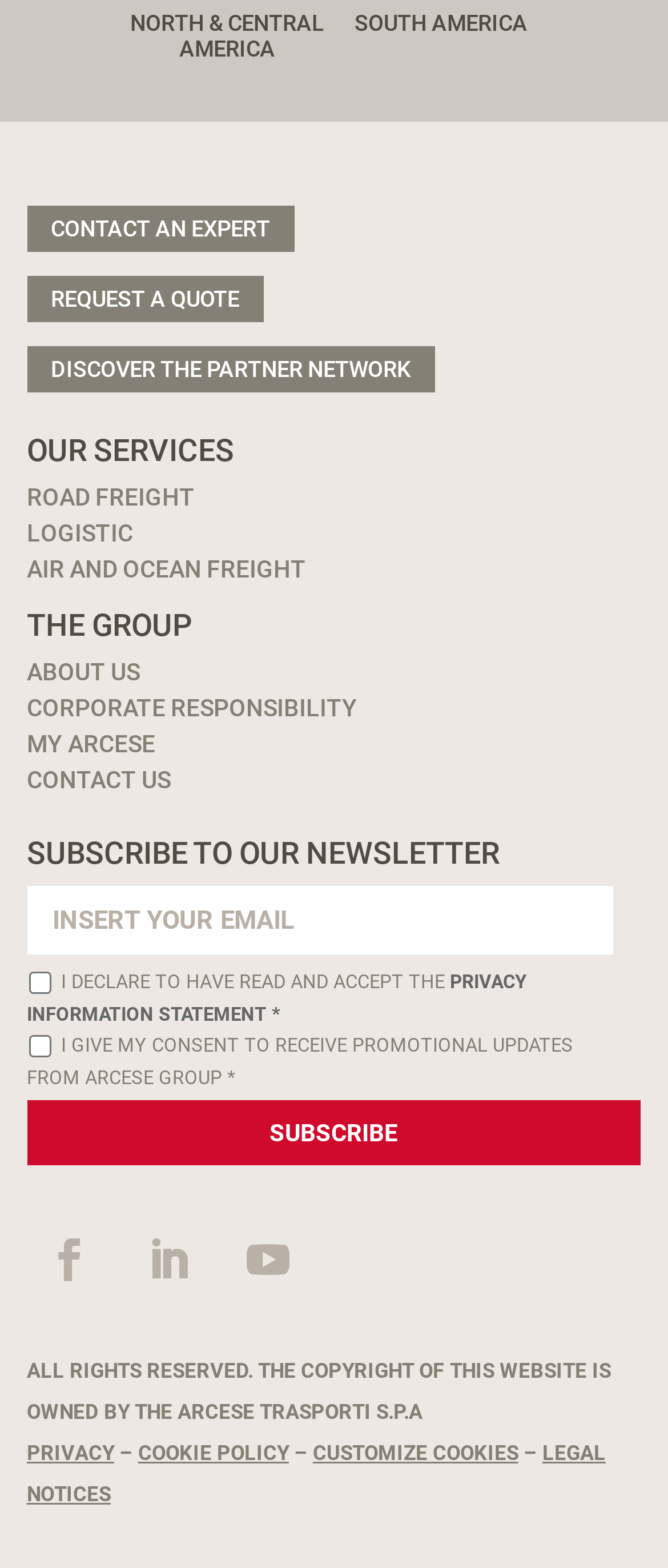Reply to the question below using a single word or brief phrase:
How many links are there under 'THE GROUP'?

4